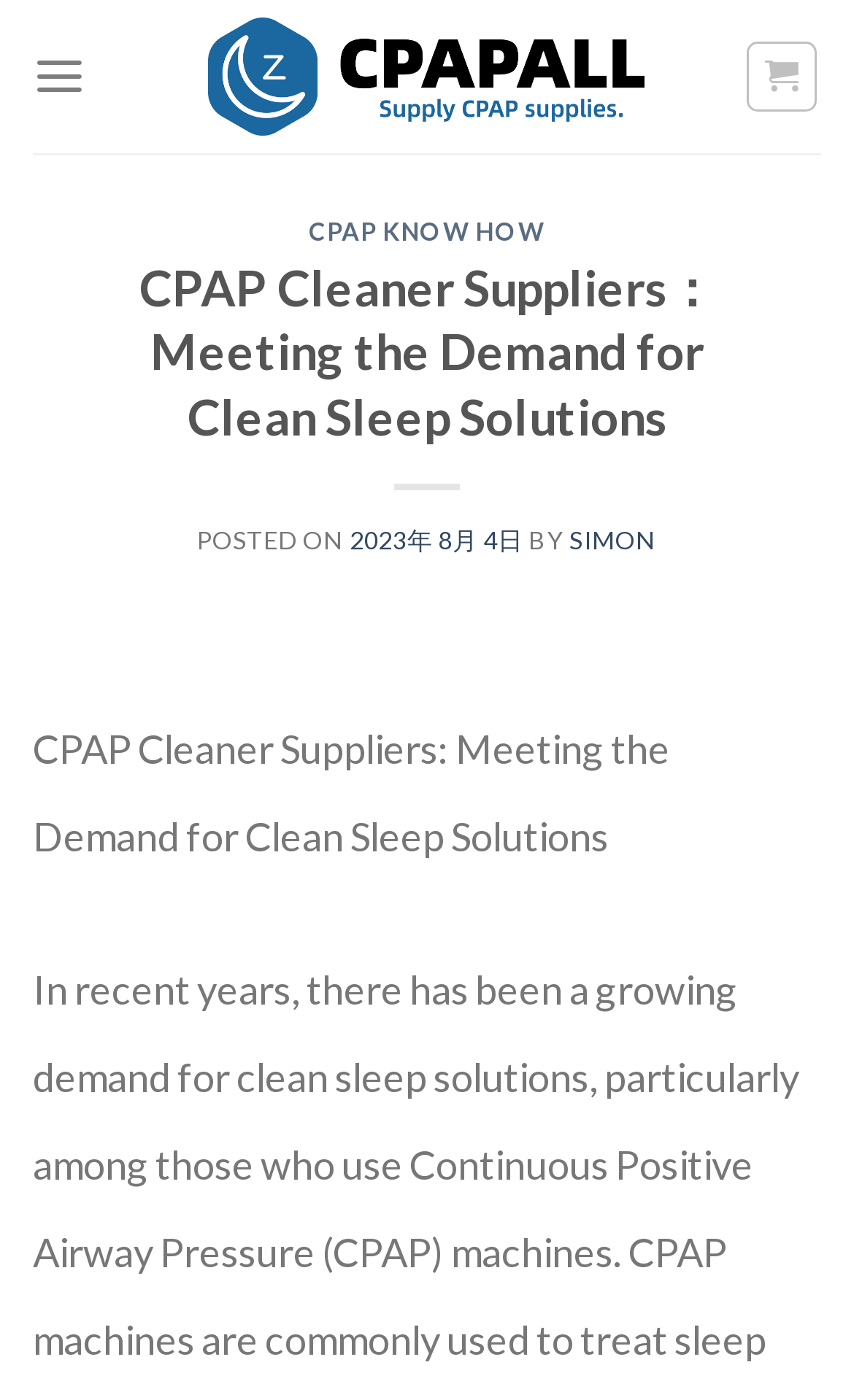What is the date of the article?
Answer the question with a single word or phrase, referring to the image.

2023年 8月 4日